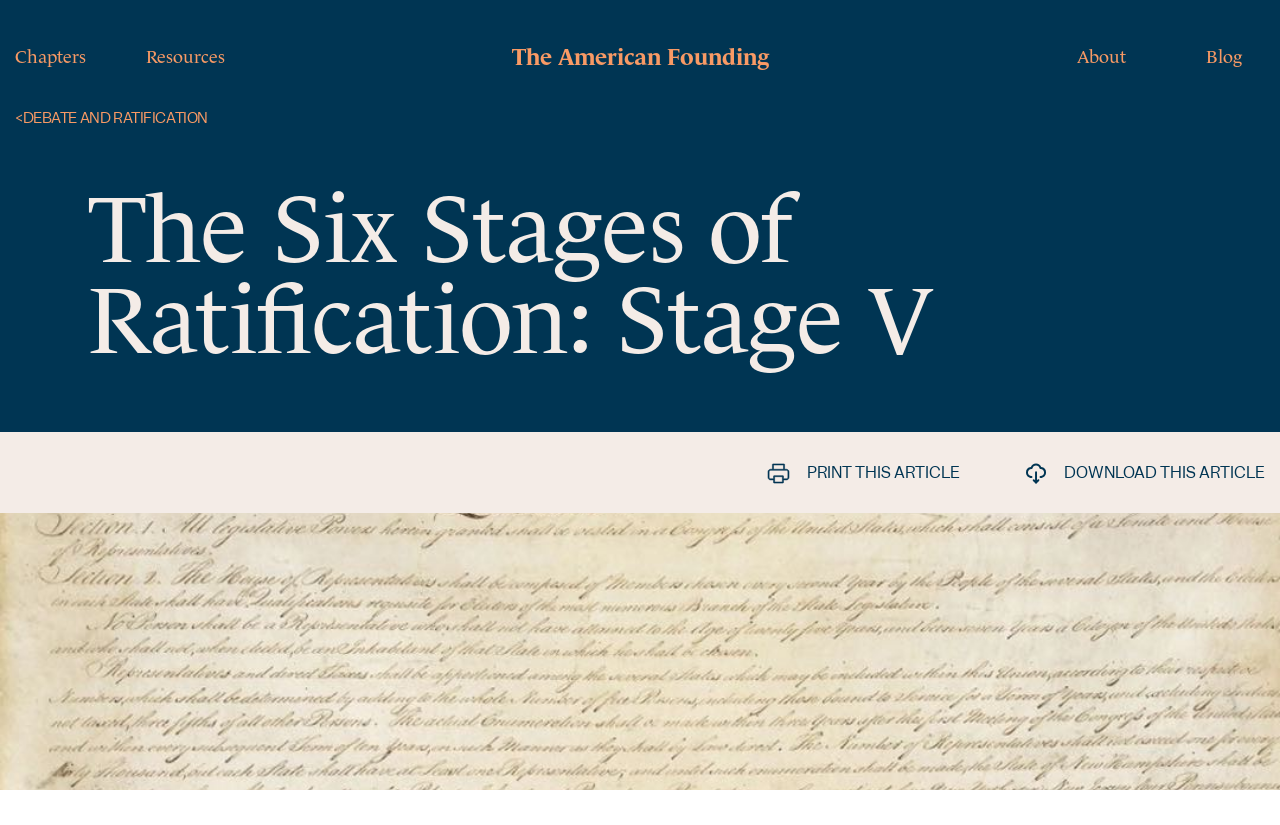What is the topic of the article?
Provide an in-depth and detailed answer to the question.

Although the main heading is not explicitly mentioned, the content of the header element and the links in the navigation sections suggest that the topic of the article is related to the ratification of the Constitution.